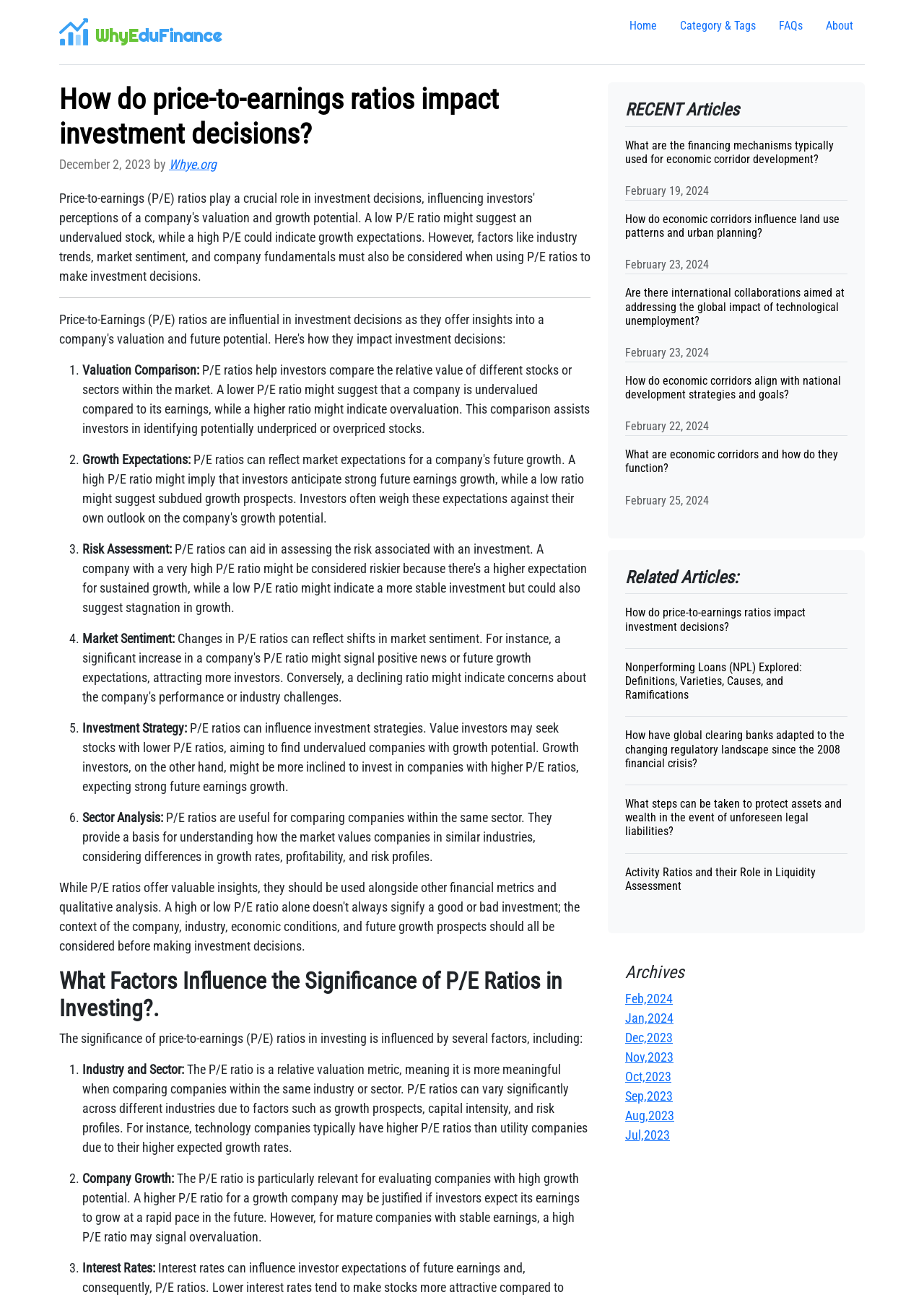Determine the bounding box coordinates of the clickable area required to perform the following instruction: "Click on the 'Home' link". The coordinates should be represented as four float numbers between 0 and 1: [left, top, right, bottom].

[0.669, 0.009, 0.723, 0.031]